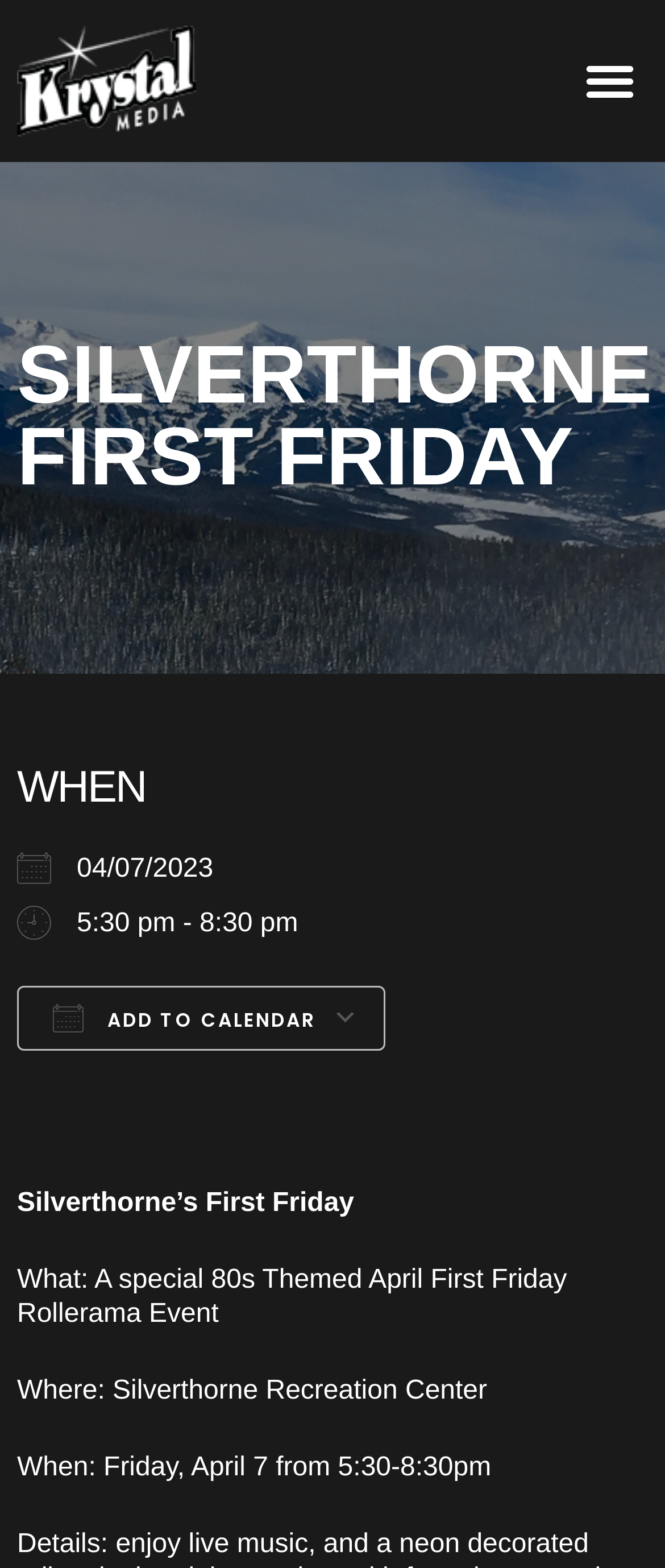Provide the bounding box coordinates of the HTML element described by the text: "Aids Info".

None